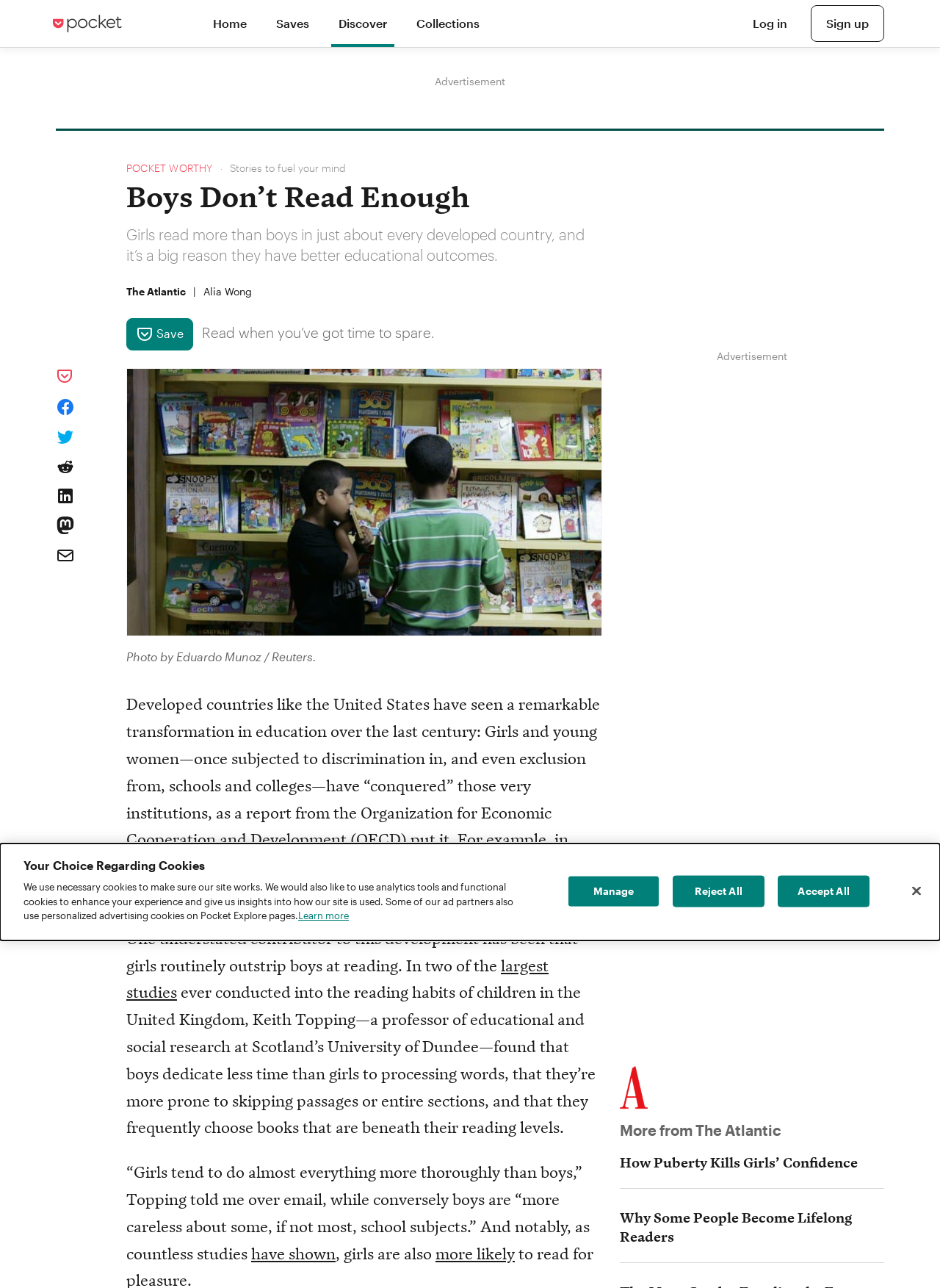Refer to the image and answer the question with as much detail as possible: What is the topic of the article?

I found the answer by looking at the title of the article, which says 'Boys Don’t Read Enough', indicating that the topic of the article is about boys not reading enough.